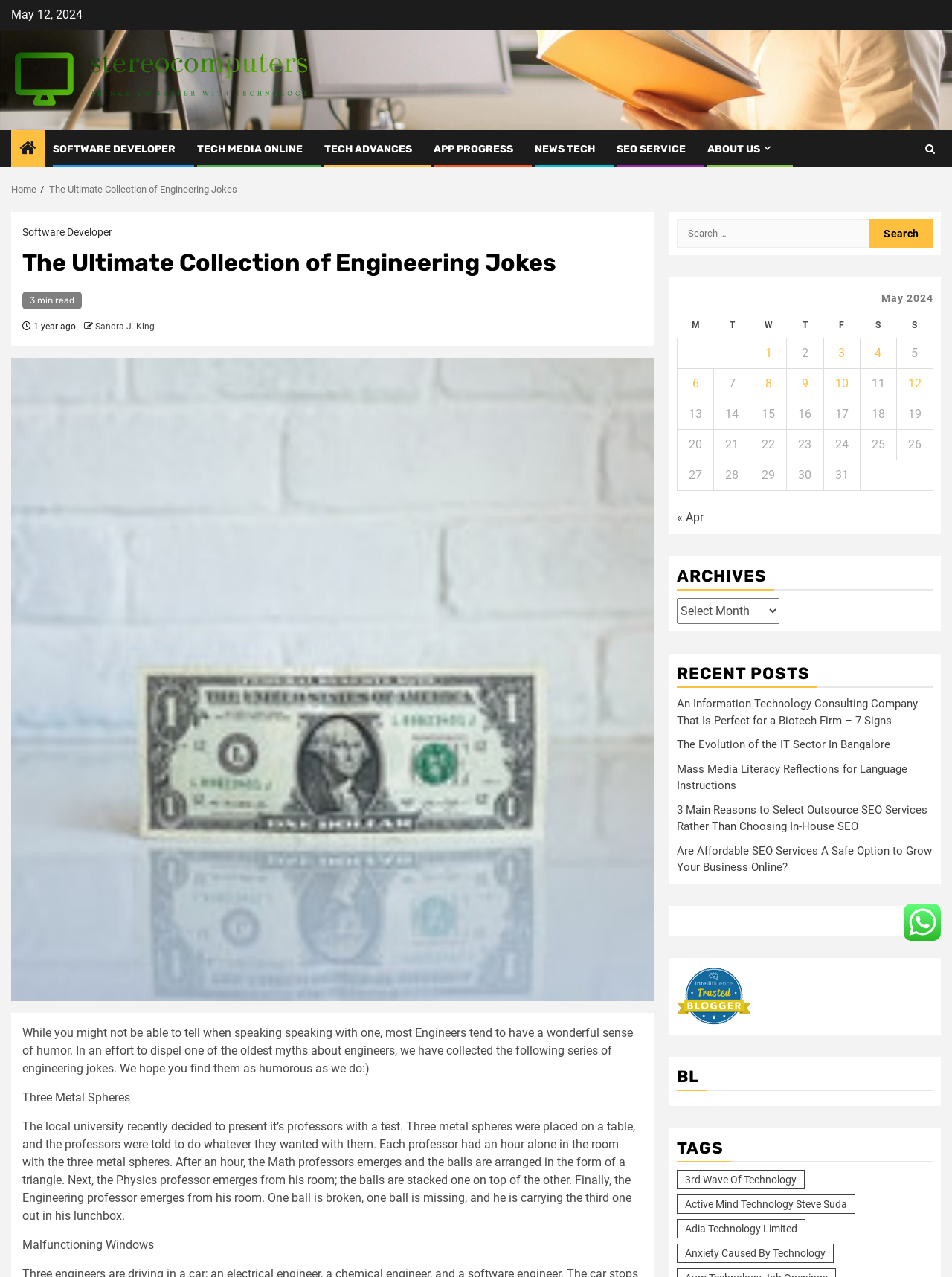What is the author of the post 'Three Metal Spheres'?
Using the picture, provide a one-word or short phrase answer.

Sandra J. King